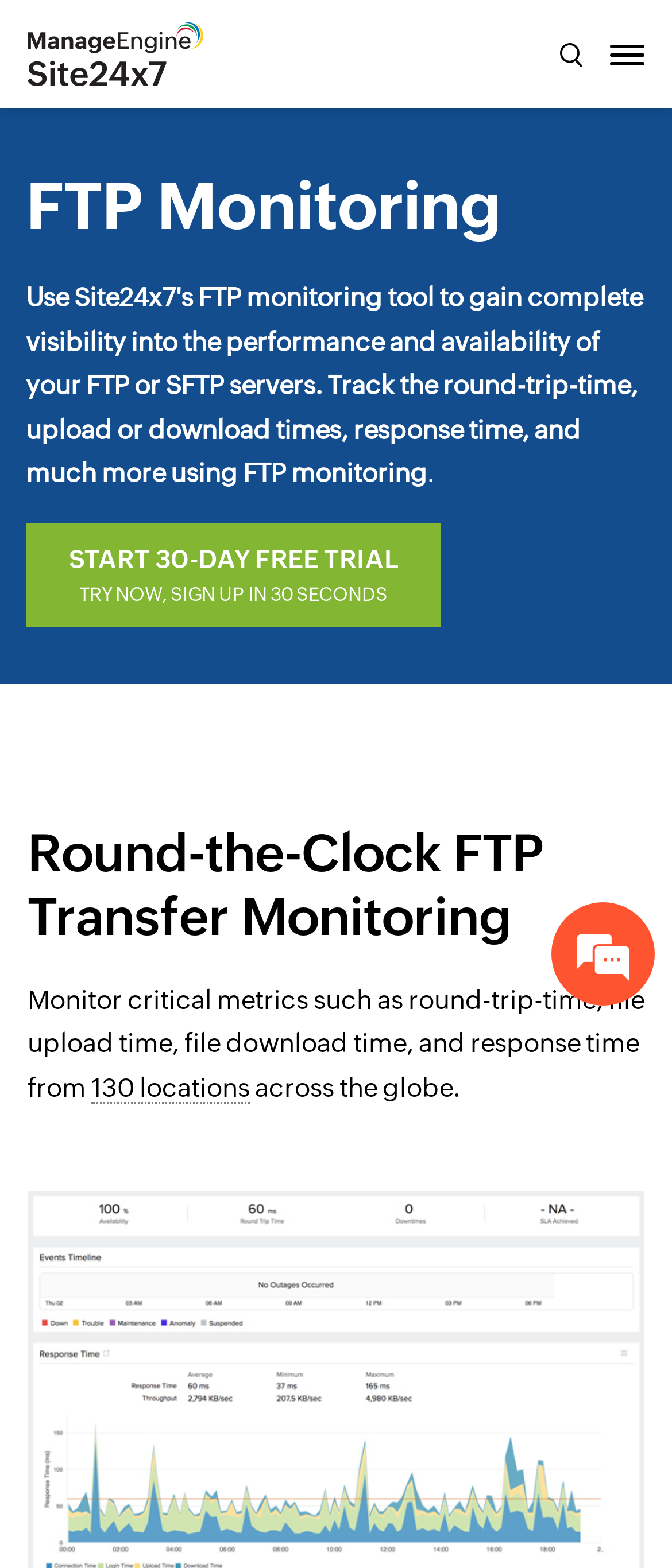Can you find the bounding box coordinates for the UI element given this description: "alt="ManageEngine Site24x7 logo""? Provide the coordinates as four float numbers between 0 and 1: [left, top, right, bottom].

[0.041, 0.009, 0.303, 0.06]